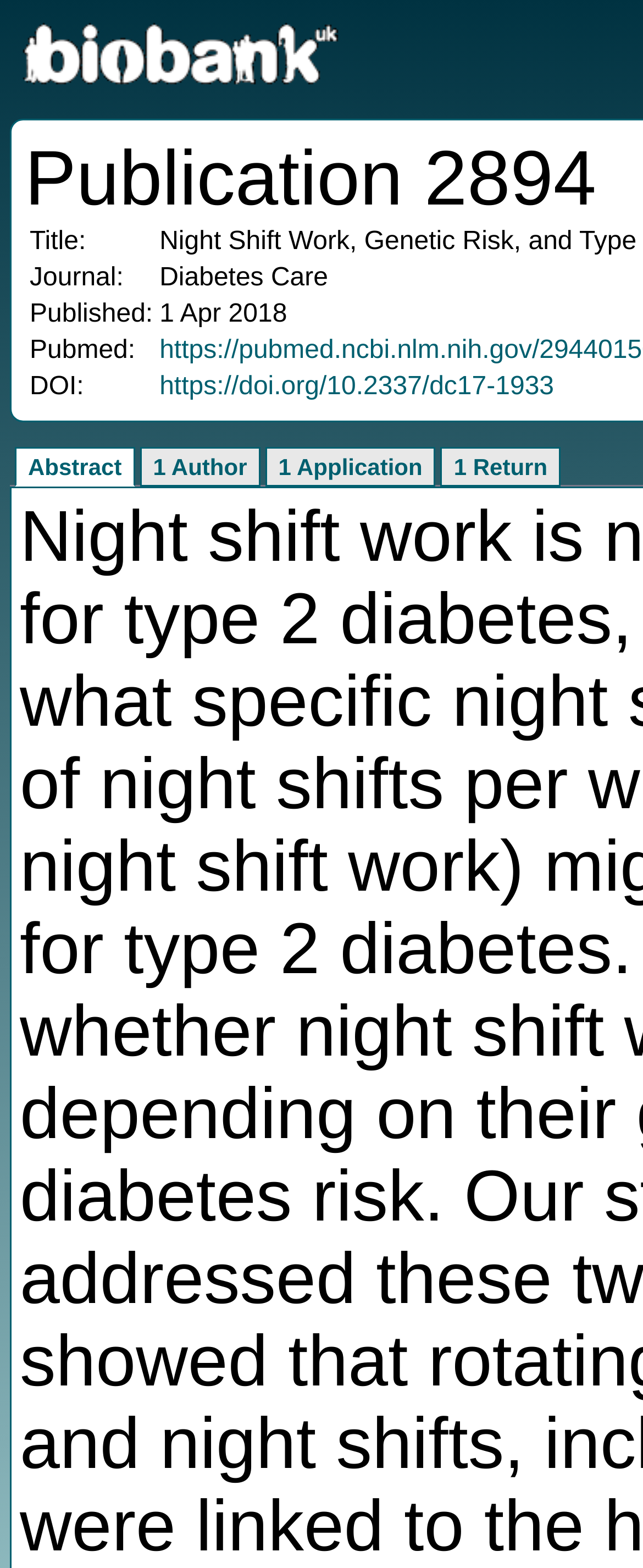Detail the various sections and features present on the webpage.

The webpage is about a publication, specifically Publication 2894. At the top-left corner, there is a project banner image with a link. Below the image, the title "Publication 2894" is prominently displayed. 

To the right of the title, there is a grid of information about the publication, including its title, journal, publication date, PubMed ID, and DOI. The DOI is a clickable link. 

Below the publication information, there are four links: "Abstract", "1 Author", "1 Application", and "1 Return", which are arranged horizontally from left to right. These links are likely related to the publication and provide additional information or resources.